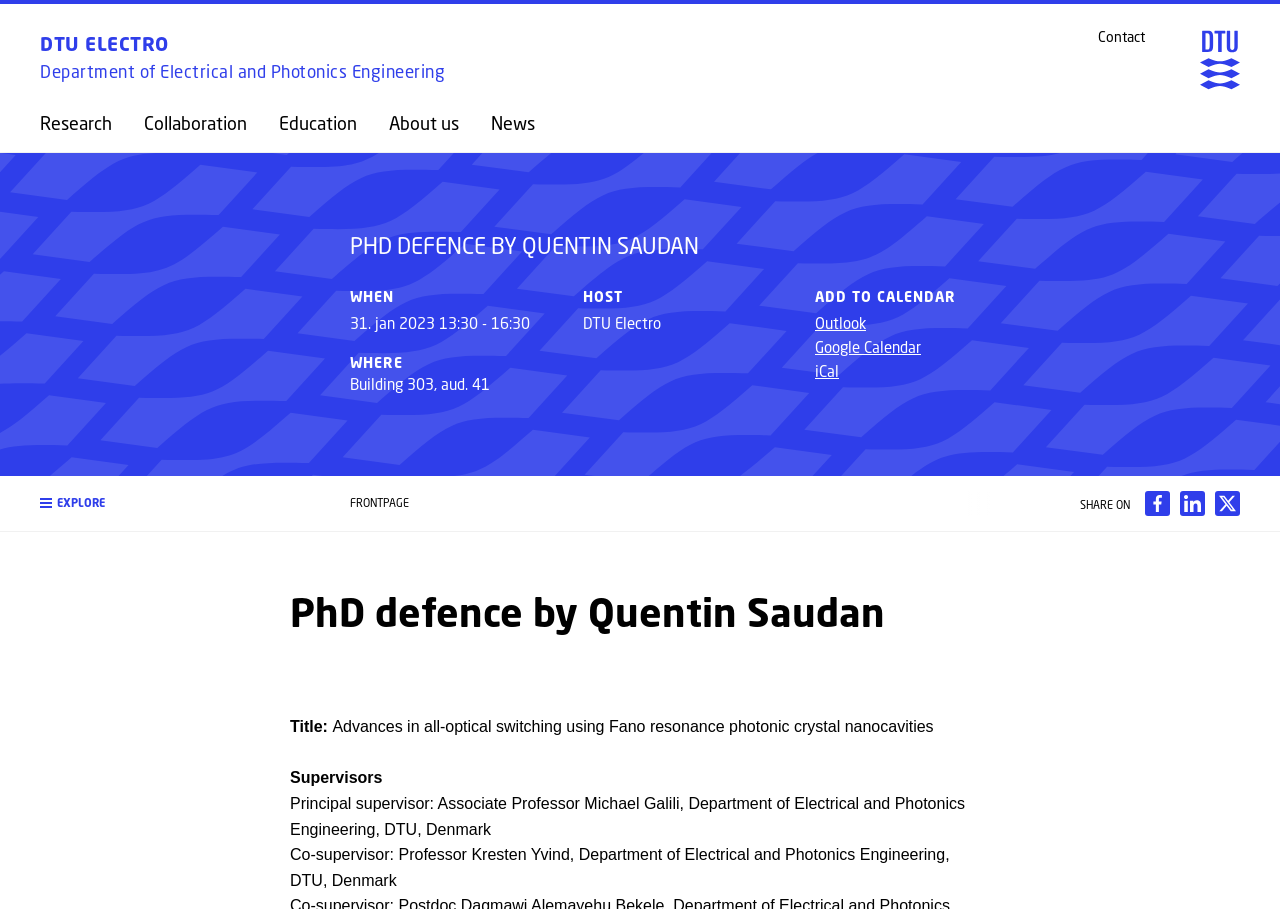Please determine the bounding box coordinates of the clickable area required to carry out the following instruction: "Share content on Facebook". The coordinates must be four float numbers between 0 and 1, represented as [left, top, right, bottom].

[0.895, 0.54, 0.914, 0.568]